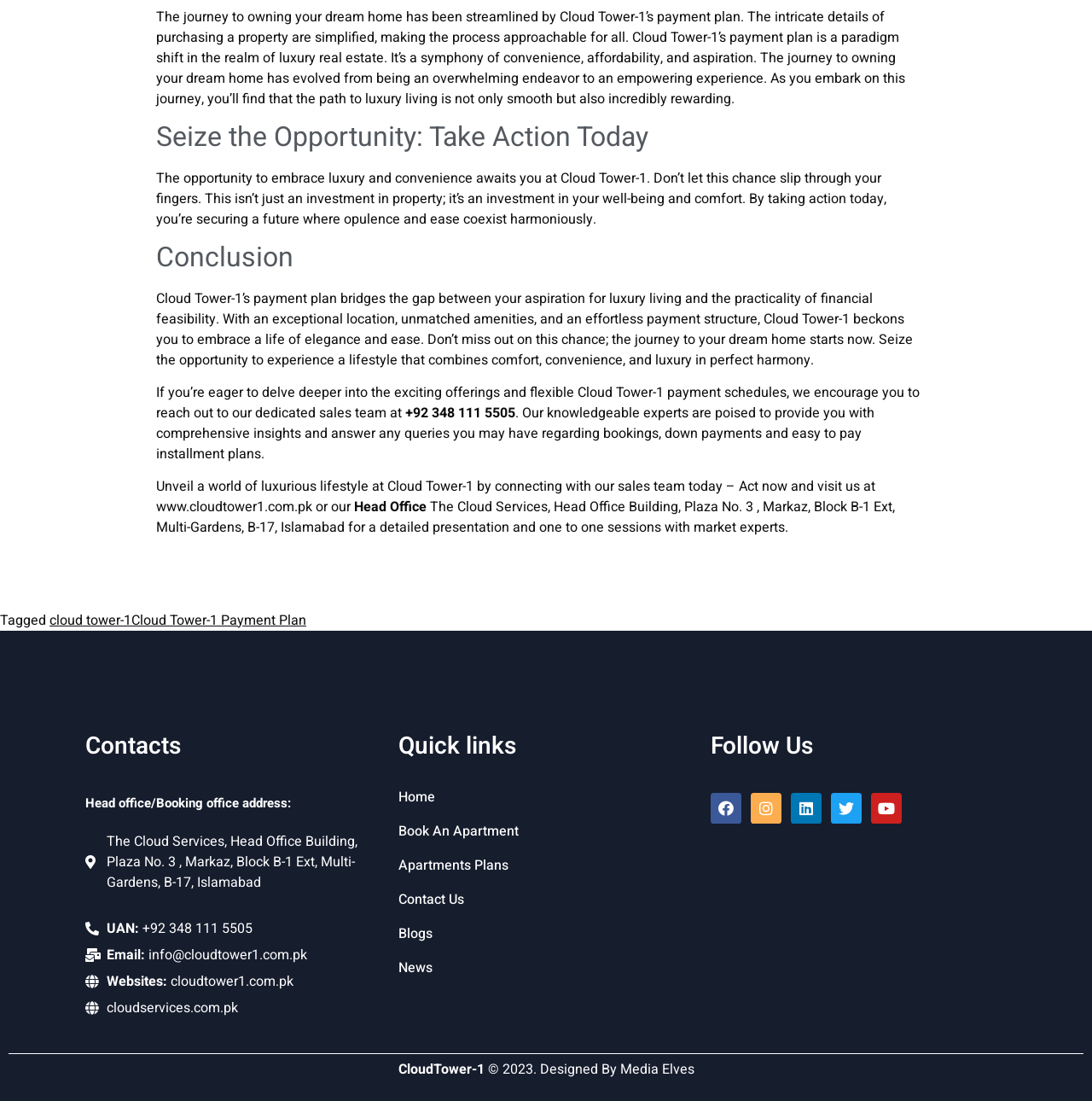Locate the bounding box coordinates of the area that needs to be clicked to fulfill the following instruction: "Follow CloudTower-1 on Facebook". The coordinates should be in the format of four float numbers between 0 and 1, namely [left, top, right, bottom].

[0.651, 0.72, 0.679, 0.748]